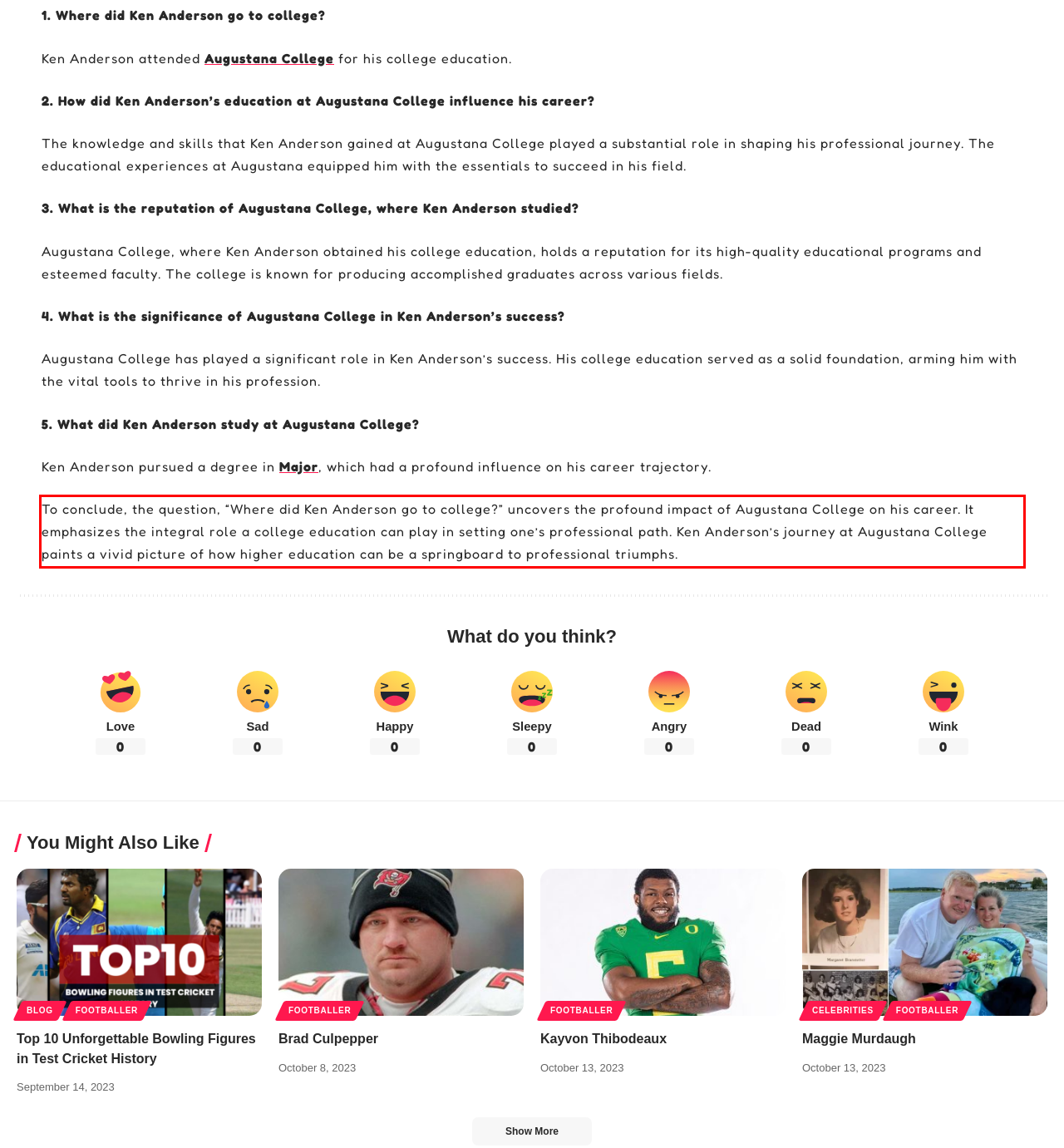Given the screenshot of a webpage, identify the red rectangle bounding box and recognize the text content inside it, generating the extracted text.

To conclude, the question, “Where did Ken Anderson go to college?” uncovers the profound impact of Augustana College on his career. It emphasizes the integral role a college education can play in setting one’s professional path. Ken Anderson’s journey at Augustana College paints a vivid picture of how higher education can be a springboard to professional triumphs.